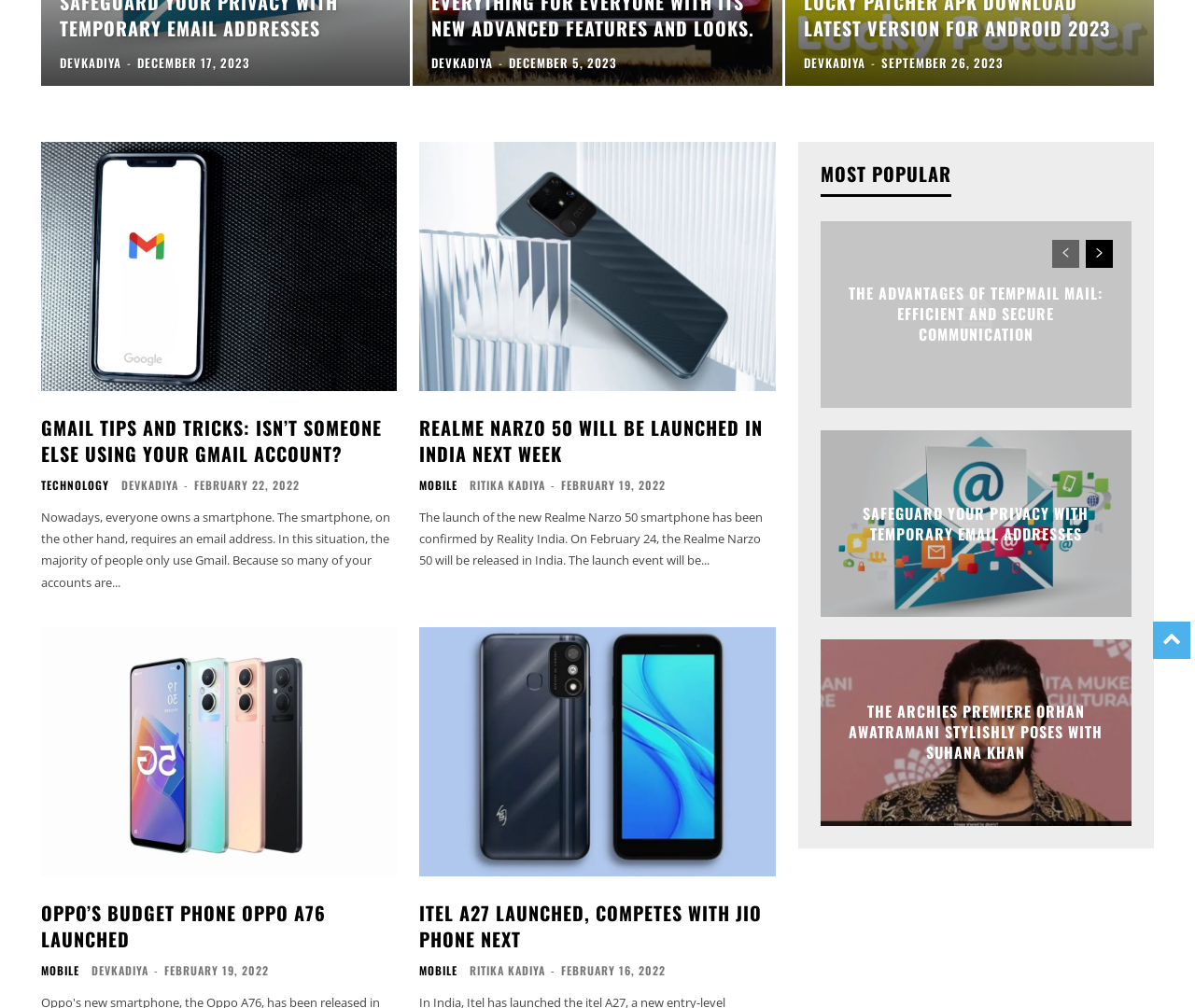Give the bounding box coordinates for this UI element: "KPOP". The coordinates should be four float numbers between 0 and 1, arranged as [left, top, right, bottom].

None